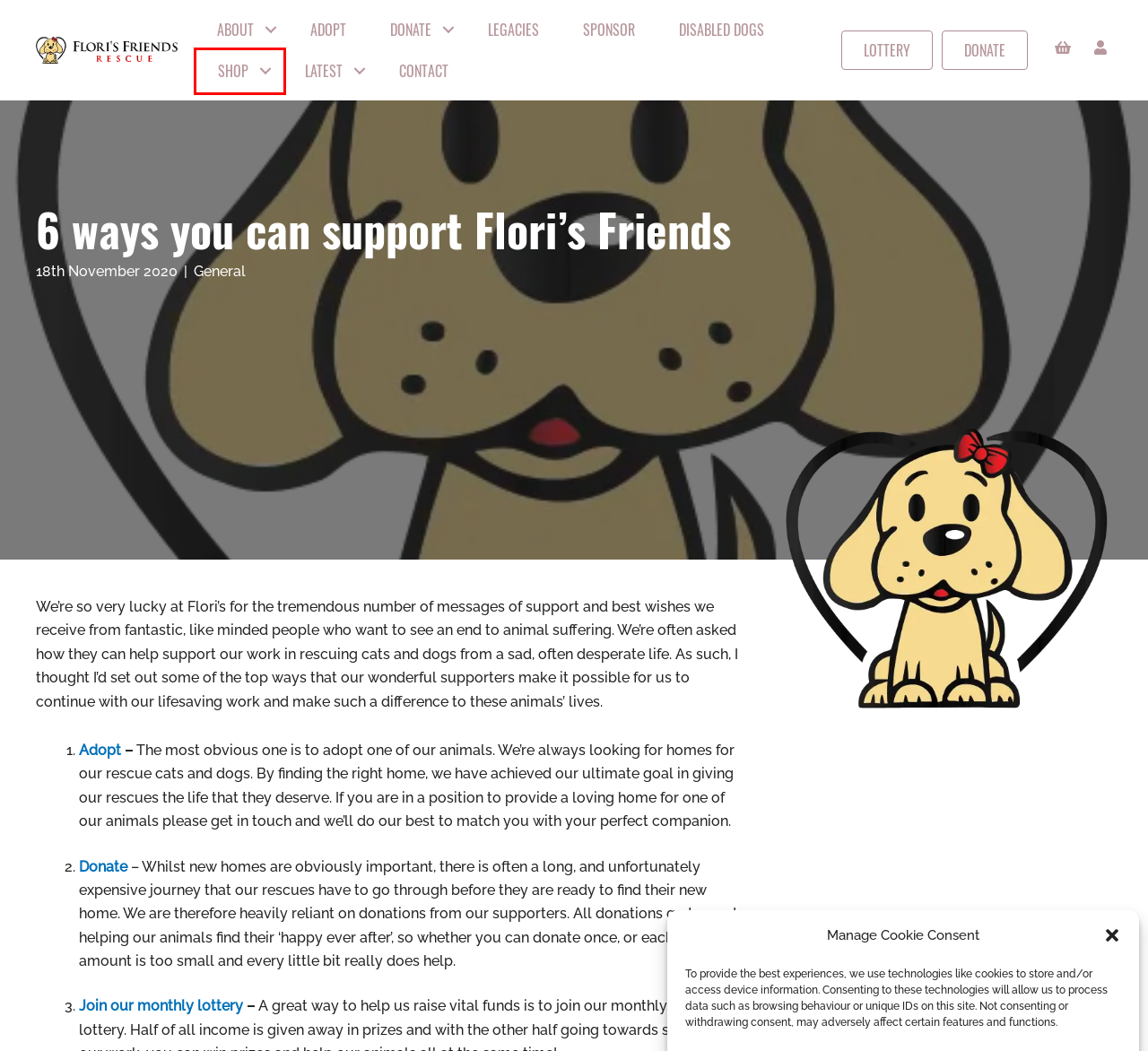You’re provided with a screenshot of a webpage that has a red bounding box around an element. Choose the best matching webpage description for the new page after clicking the element in the red box. The options are:
A. Legacies - Flori's Friends Rescue
B. Contact - Flori's Friends Rescue
C. Disabled Dog Specialists - Flori's Friends Rescue
D. General Archives - Flori's Friends Rescue
E. Sponsor - Flori's Friends Rescue
F. Shop - Flori's Friends Rescue
G. Life Lottery - Flori's Friends Rescue
H. Adopt - Flori's Friends Rescue

F